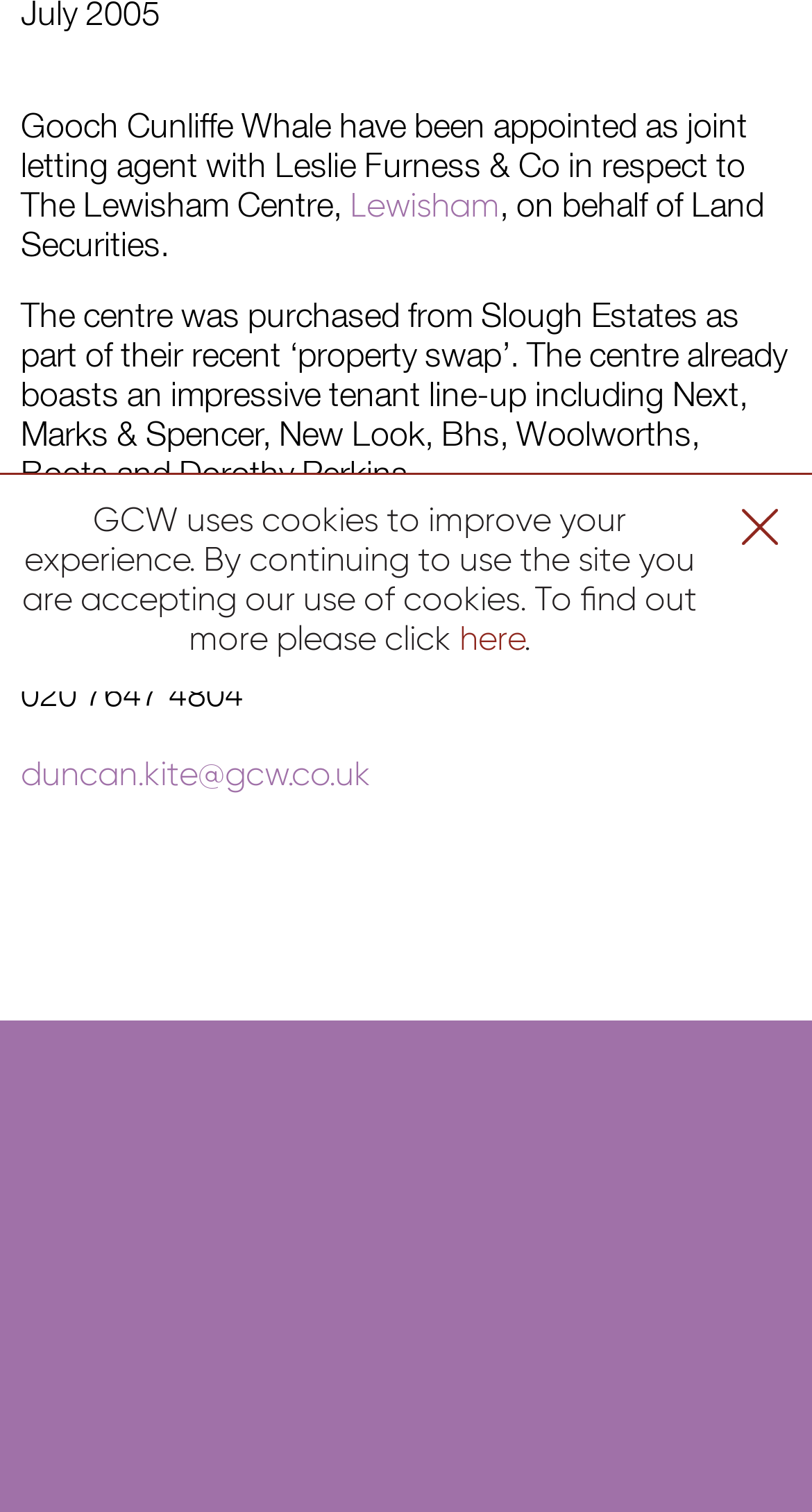Using the element description: "Terms & Conditions", determine the bounding box coordinates for the specified UI element. The coordinates should be four float numbers between 0 and 1, [left, top, right, bottom].

[0.19, 0.941, 0.446, 0.957]